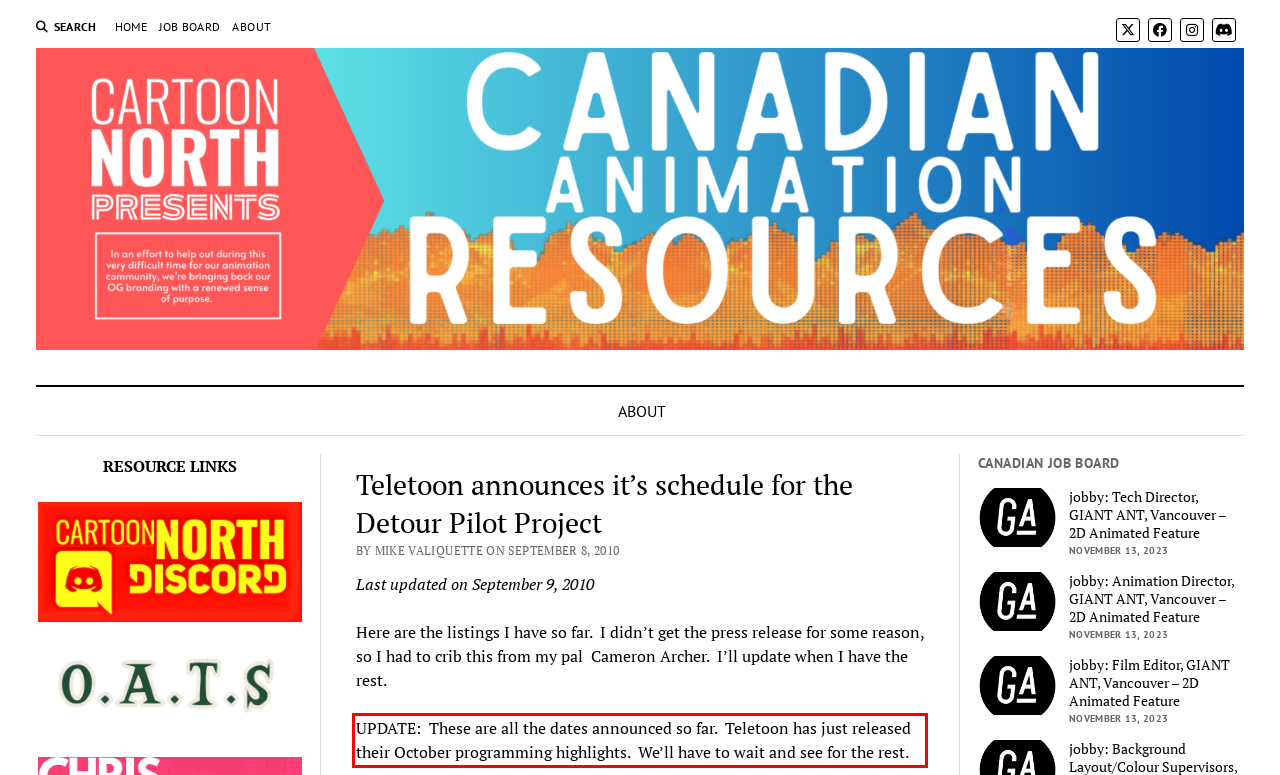Please perform OCR on the text content within the red bounding box that is highlighted in the provided webpage screenshot.

UPDATE: These are all the dates announced so far. Teletoon has just released their October programming highlights. We’ll have to wait and see for the rest.